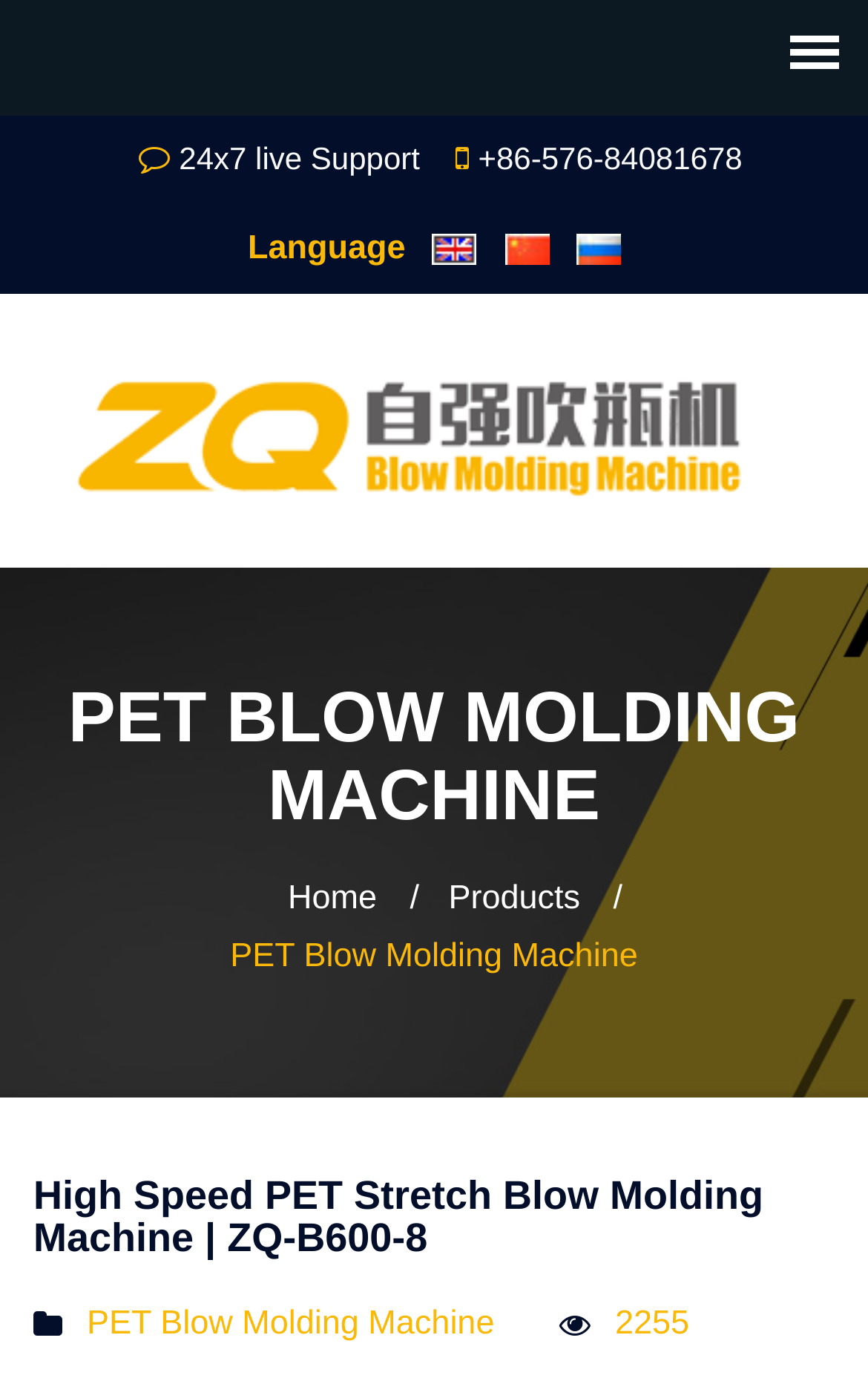What is the principal heading displayed on the webpage?

PET BLOW MOLDING MACHINE